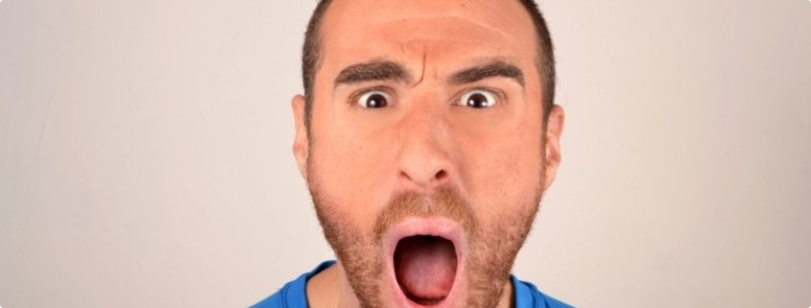Give a thorough explanation of the elements present in the image.

The image features a man with a strongly expressive face, displaying a look of shock or surprise. His mouth is wide open in a shout or a scream, conveying intense emotion. He has a short beard and wears a blue t-shirt, which contrasts with the neutral background. The combination of his wide-eyed stare and the open mouth creates a dramatic effect, highlighting the theme of reacting to surprising or alarming information, fitting well with the context of addressing common myths about head lice.